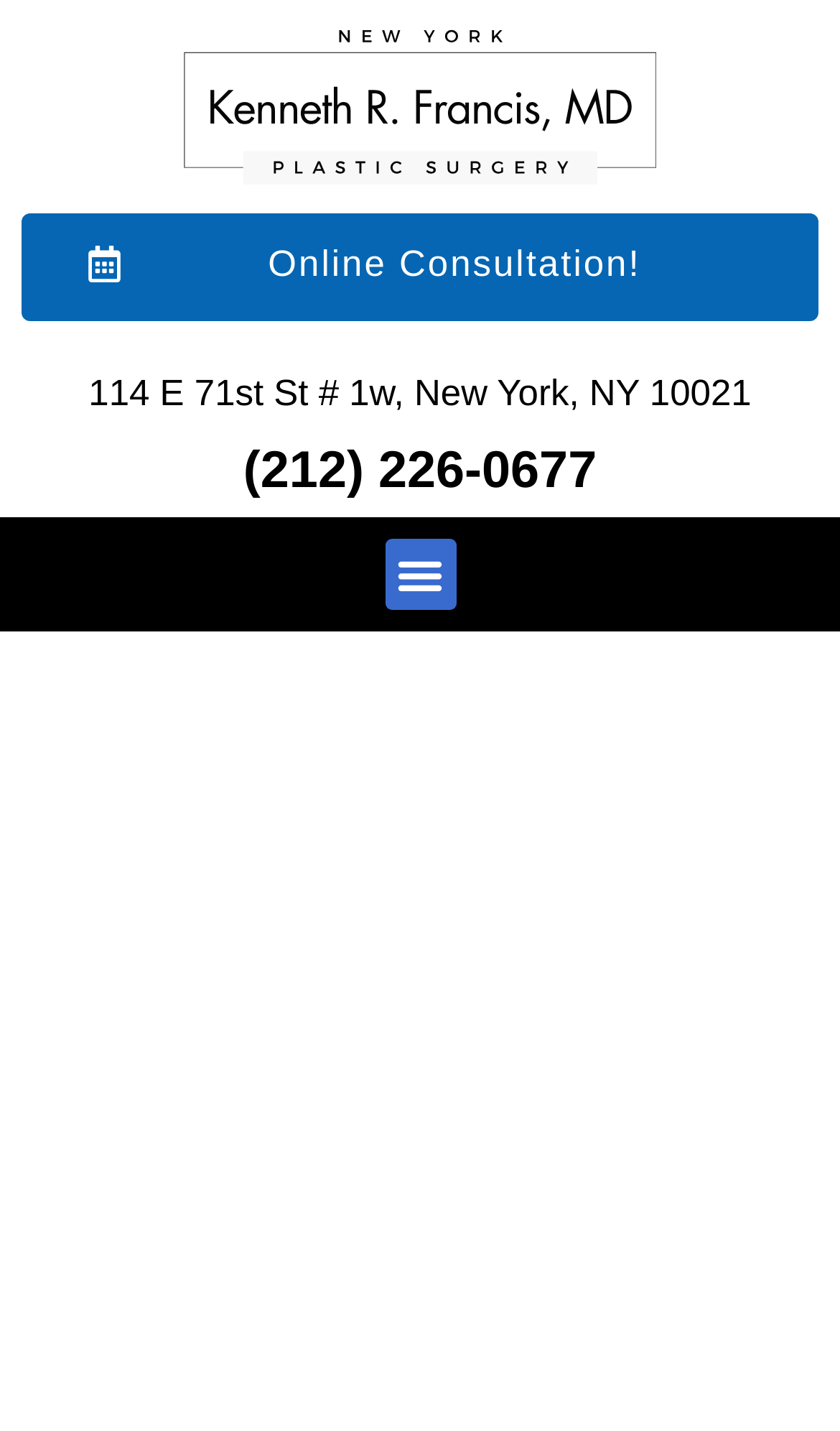Respond with a single word or short phrase to the following question: 
What is the address of the clinic?

114 E 71st St # 1w, New York, NY 10021